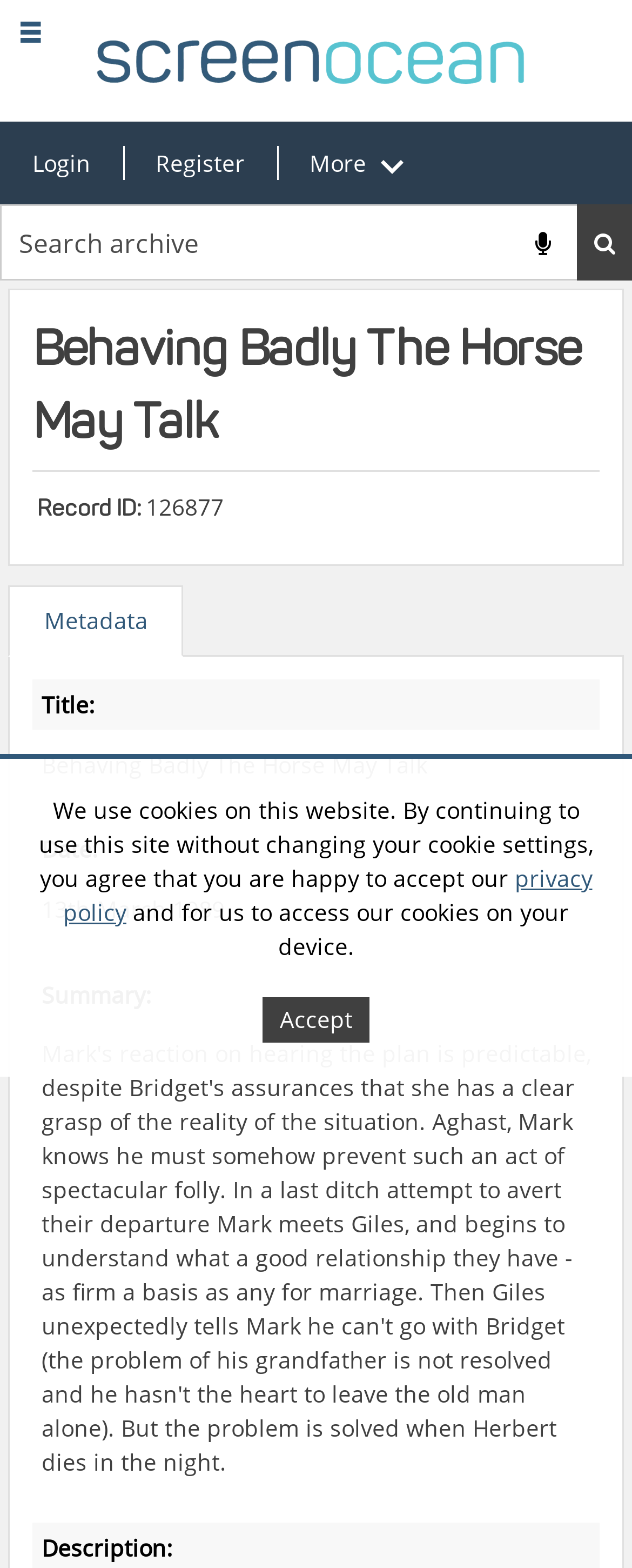Extract the bounding box coordinates for the described element: "parent_node: Search name="query" placeholder="Search archive"". The coordinates should be represented as four float numbers between 0 and 1: [left, top, right, bottom].

[0.0, 0.13, 0.916, 0.179]